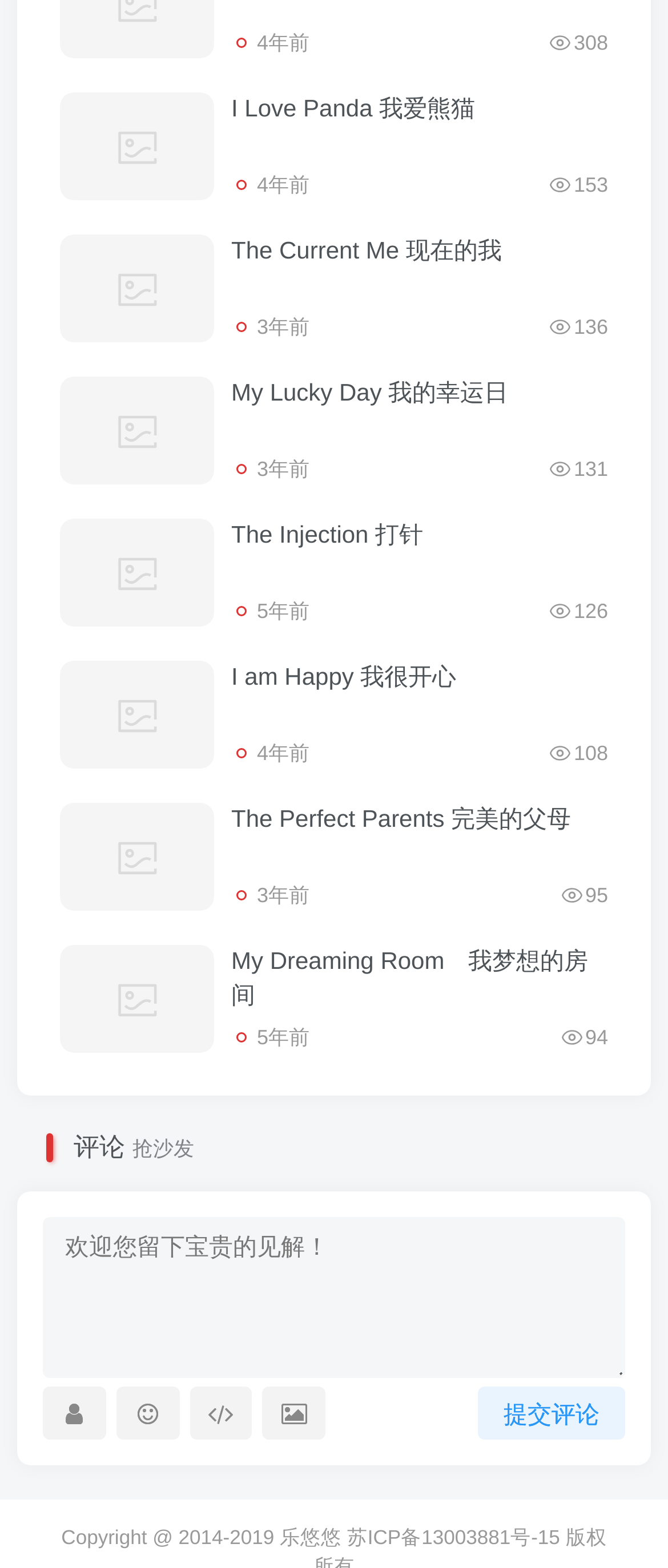Refer to the image and provide a thorough answer to this question:
How many comments can an article have?

I didn't find any information on the webpage that suggests a limit to the number of comments an article can have. The webpage only provides a '抢沙发' button, which suggests that users can leave multiple comments.